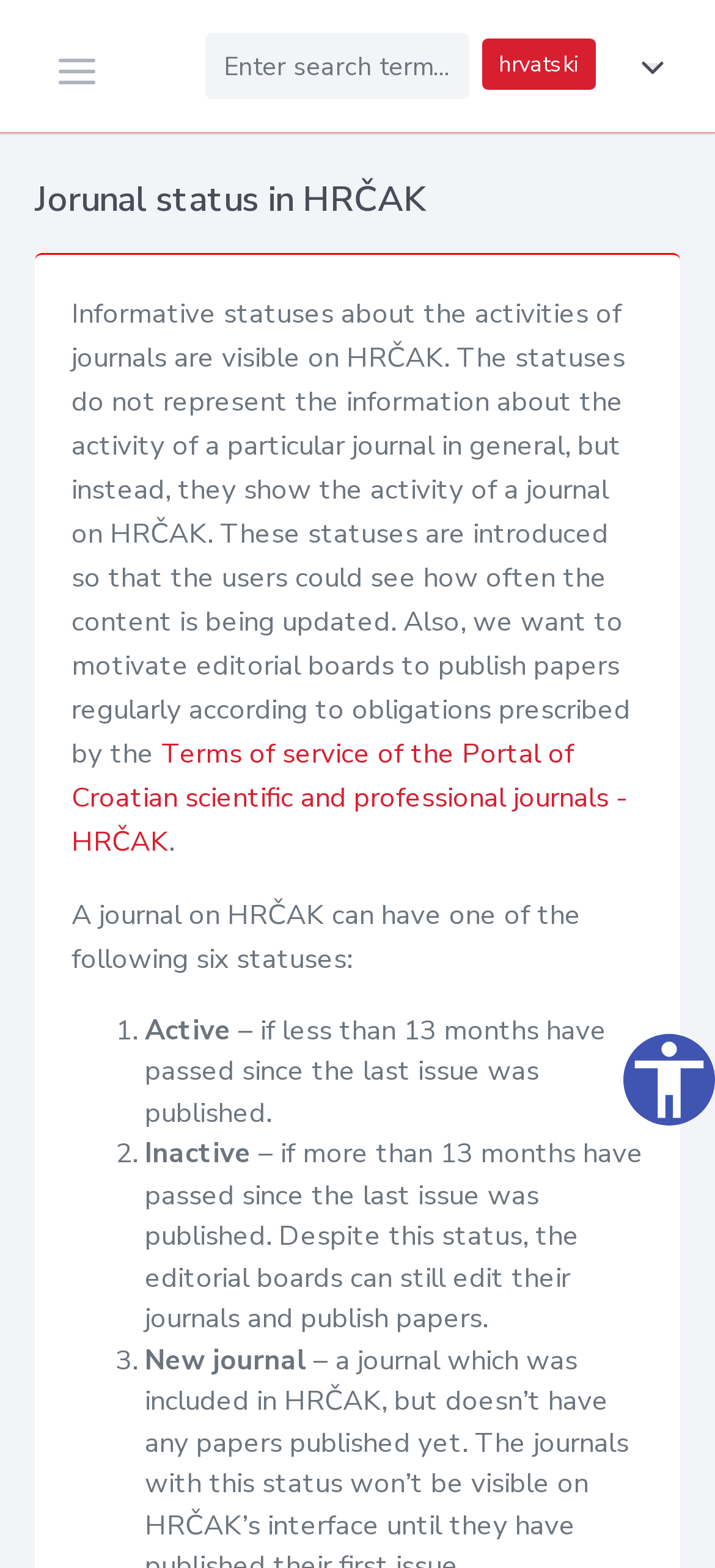Based on the image, give a detailed response to the question: What is the theme of the webpage?

The theme of the webpage is scientific journals, which is evident from the content of the webpage that discusses the status of journals on HRČAK, a portal of Croatian scientific and professional journals.